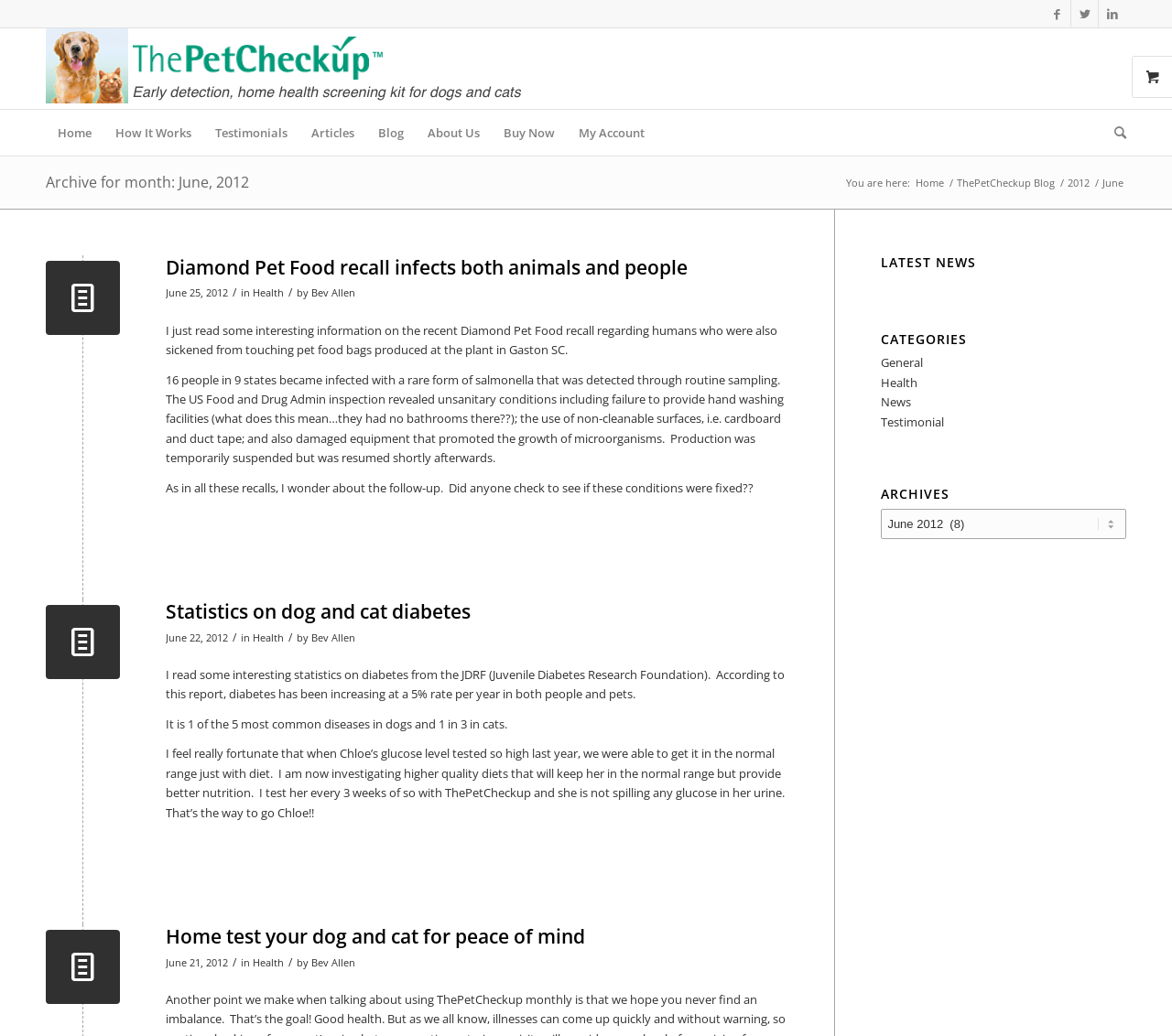Determine the bounding box coordinates of the clickable area required to perform the following instruction: "View the latest news". The coordinates should be represented as four float numbers between 0 and 1: [left, top, right, bottom].

[0.752, 0.246, 0.961, 0.26]